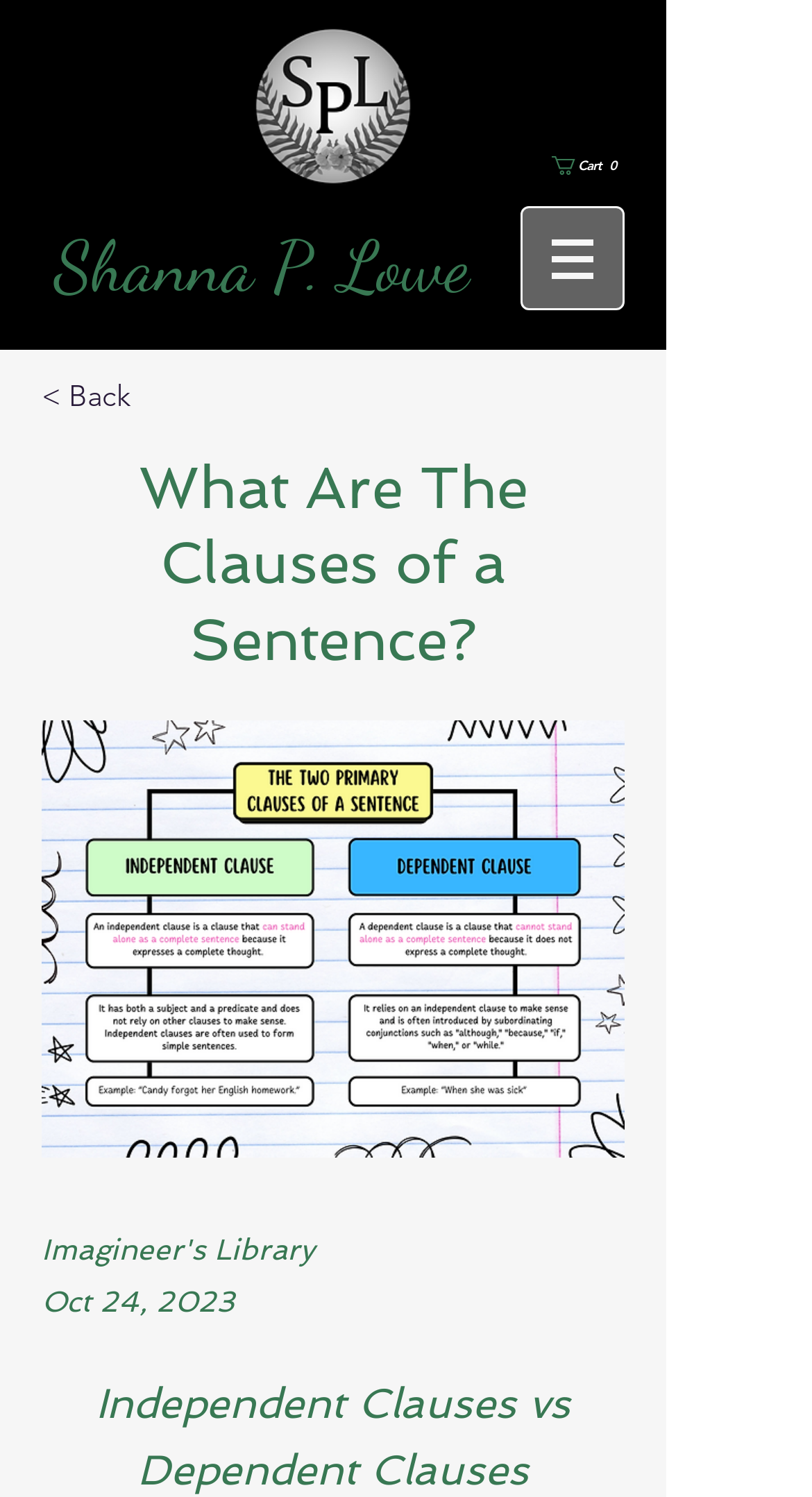Determine the bounding box coordinates (top-left x, top-left y, bottom-right x, bottom-right y) of the UI element described in the following text: < Back

[0.051, 0.241, 0.359, 0.289]